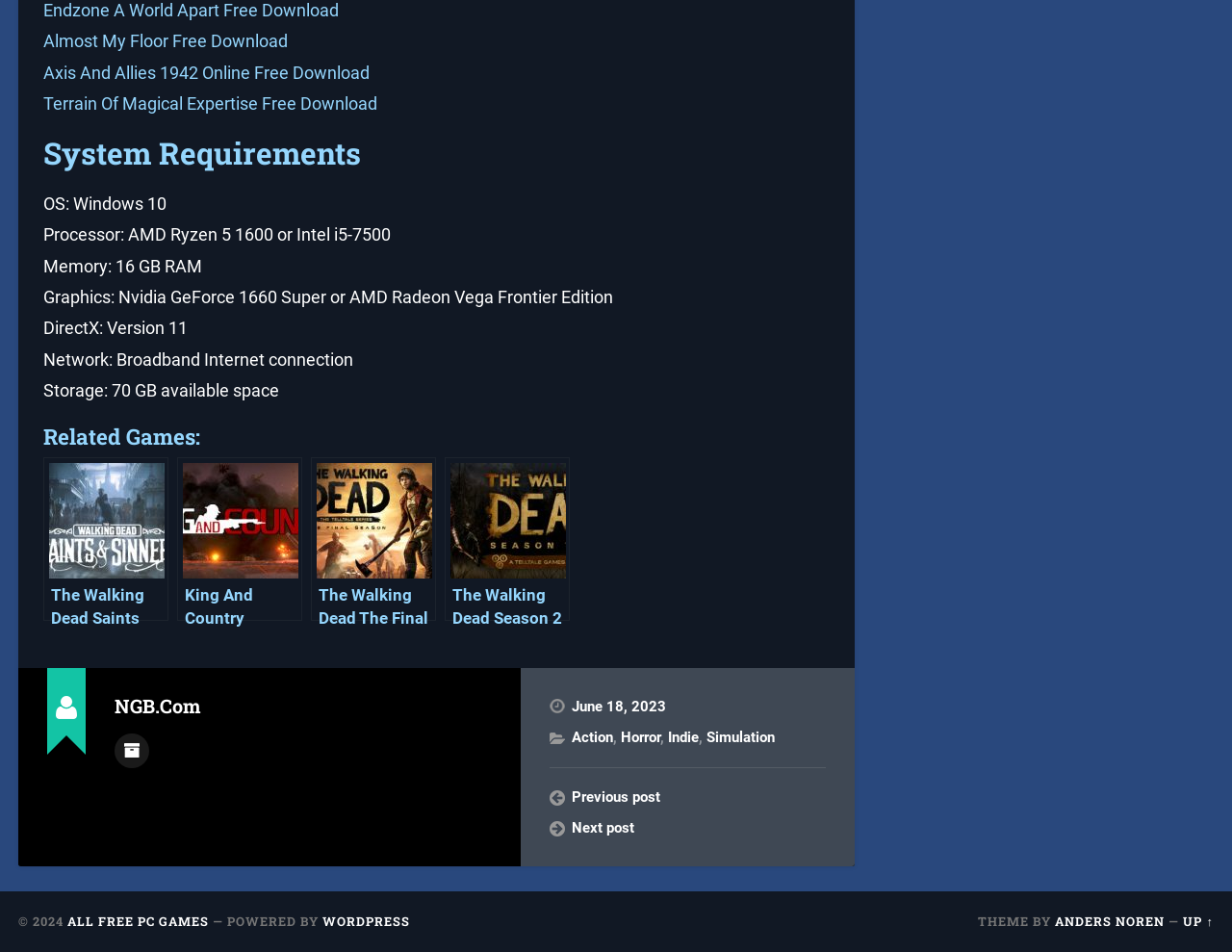Please identify the bounding box coordinates of the region to click in order to complete the given instruction: "Download Almost My Floor game". The coordinates should be four float numbers between 0 and 1, i.e., [left, top, right, bottom].

[0.035, 0.032, 0.234, 0.054]